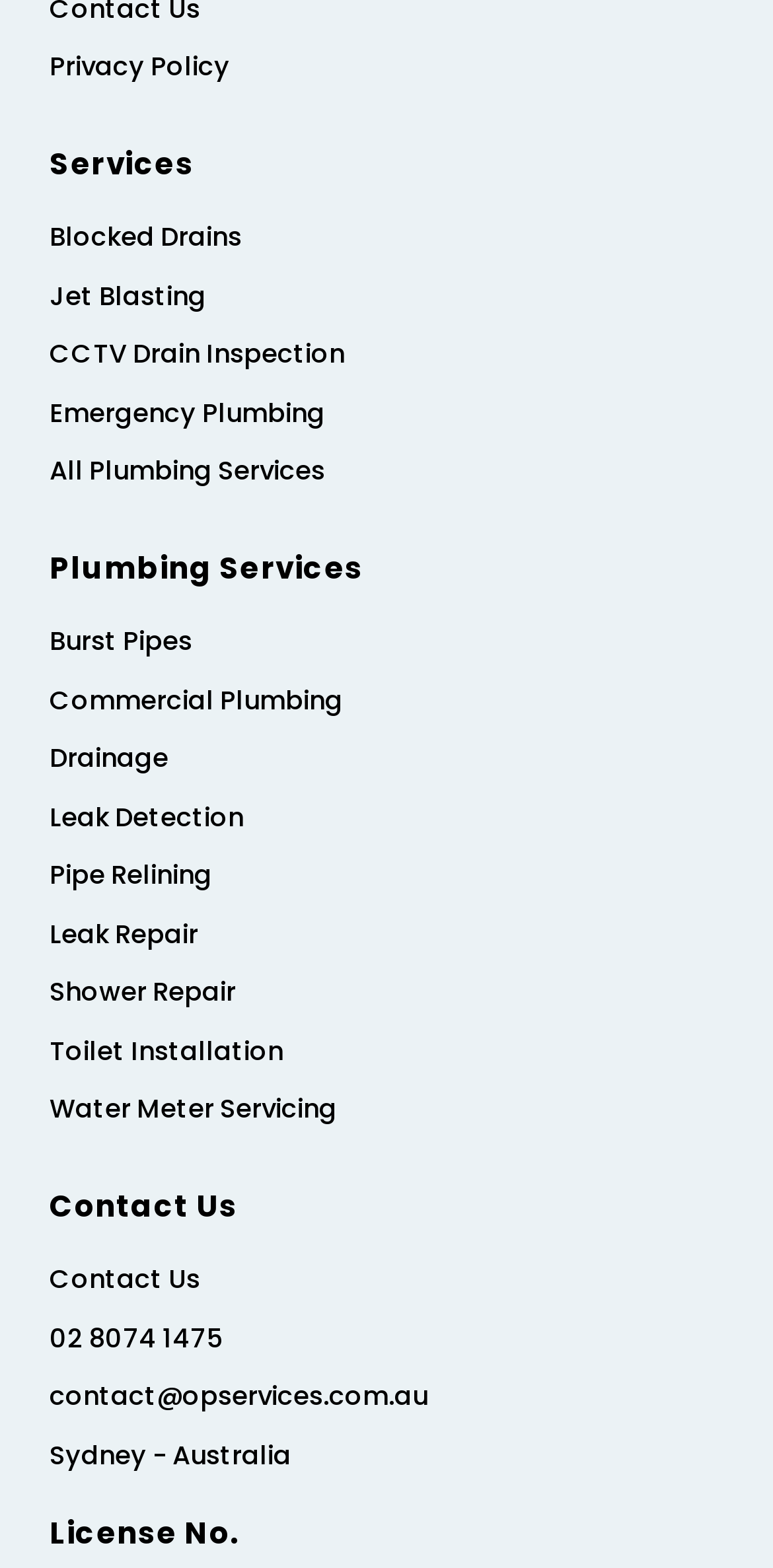What is the last service listed? Based on the image, give a response in one word or a short phrase.

Water Meter Servicing